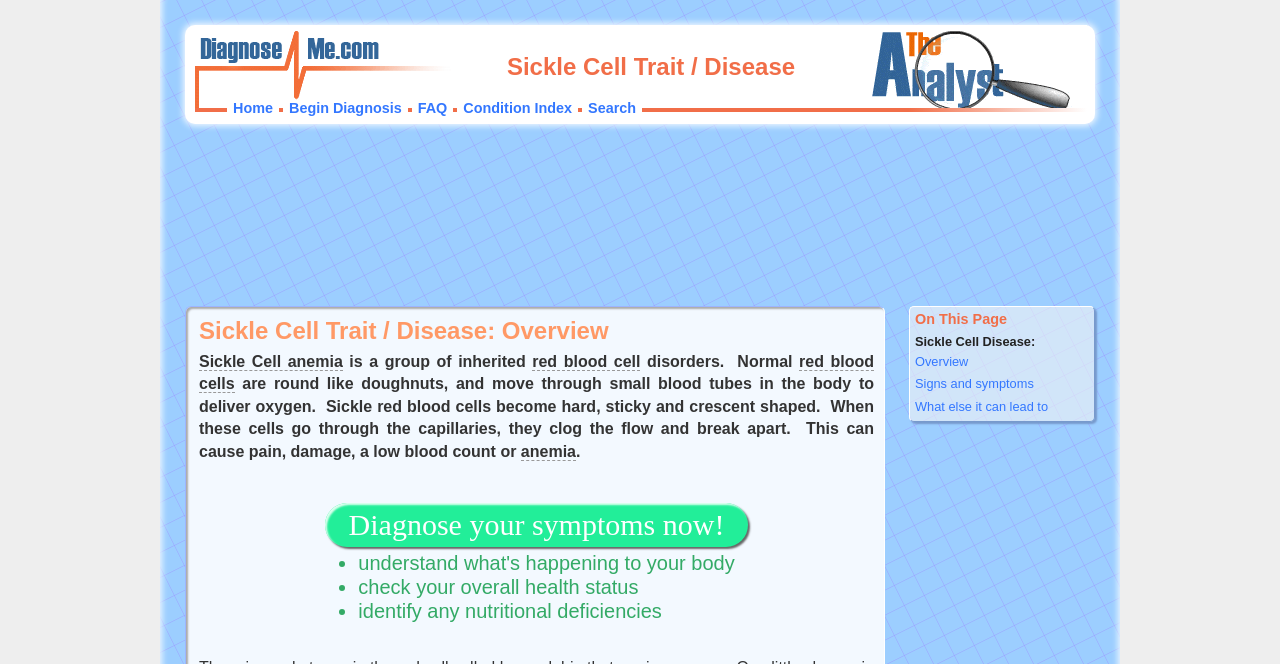Find the bounding box coordinates for the element that must be clicked to complete the instruction: "Search for something". The coordinates should be four float numbers between 0 and 1, indicated as [left, top, right, bottom].

[0.459, 0.151, 0.497, 0.175]